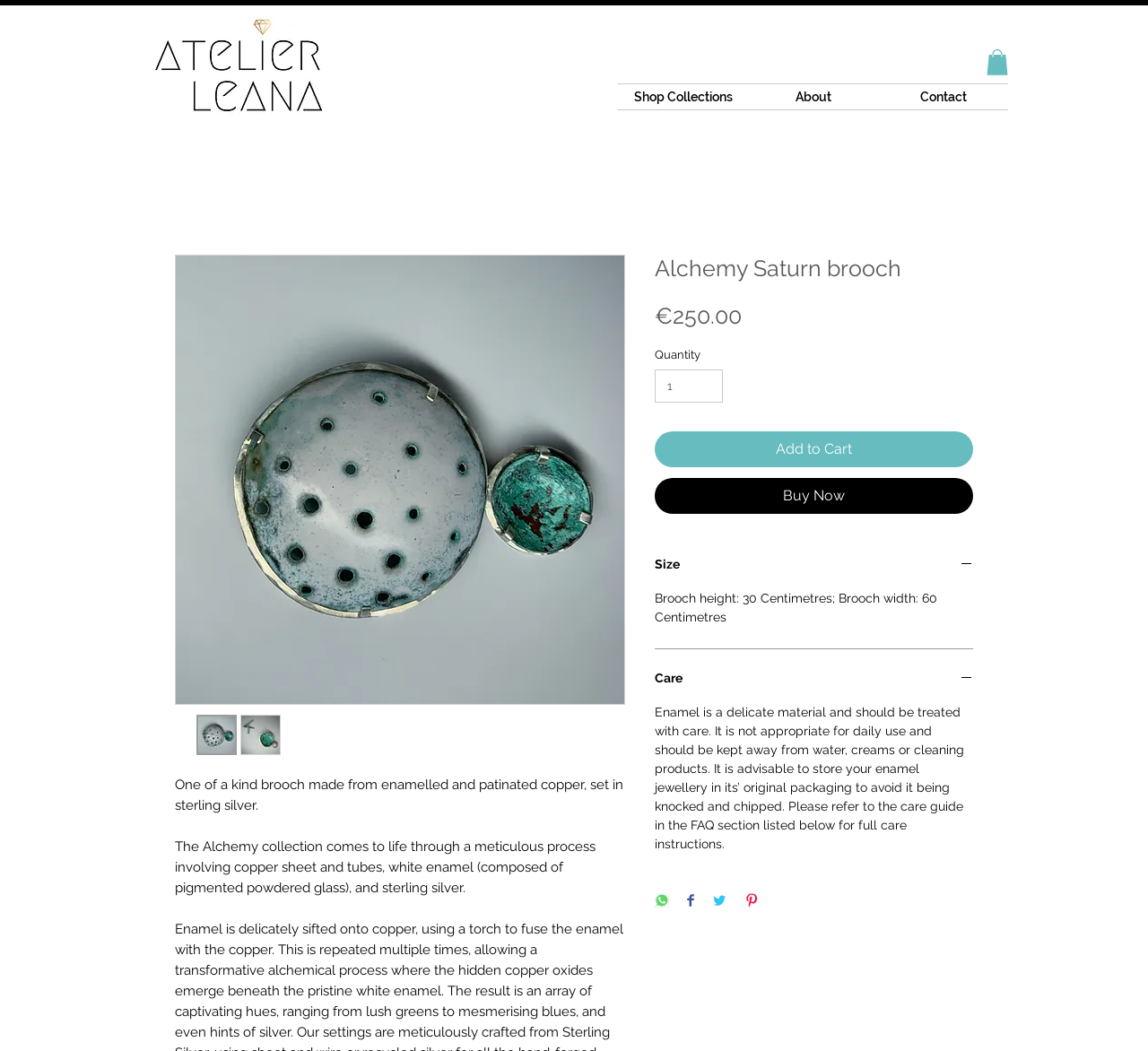Please answer the following question using a single word or phrase: 
What is the height of the brooch?

30 Centimetres